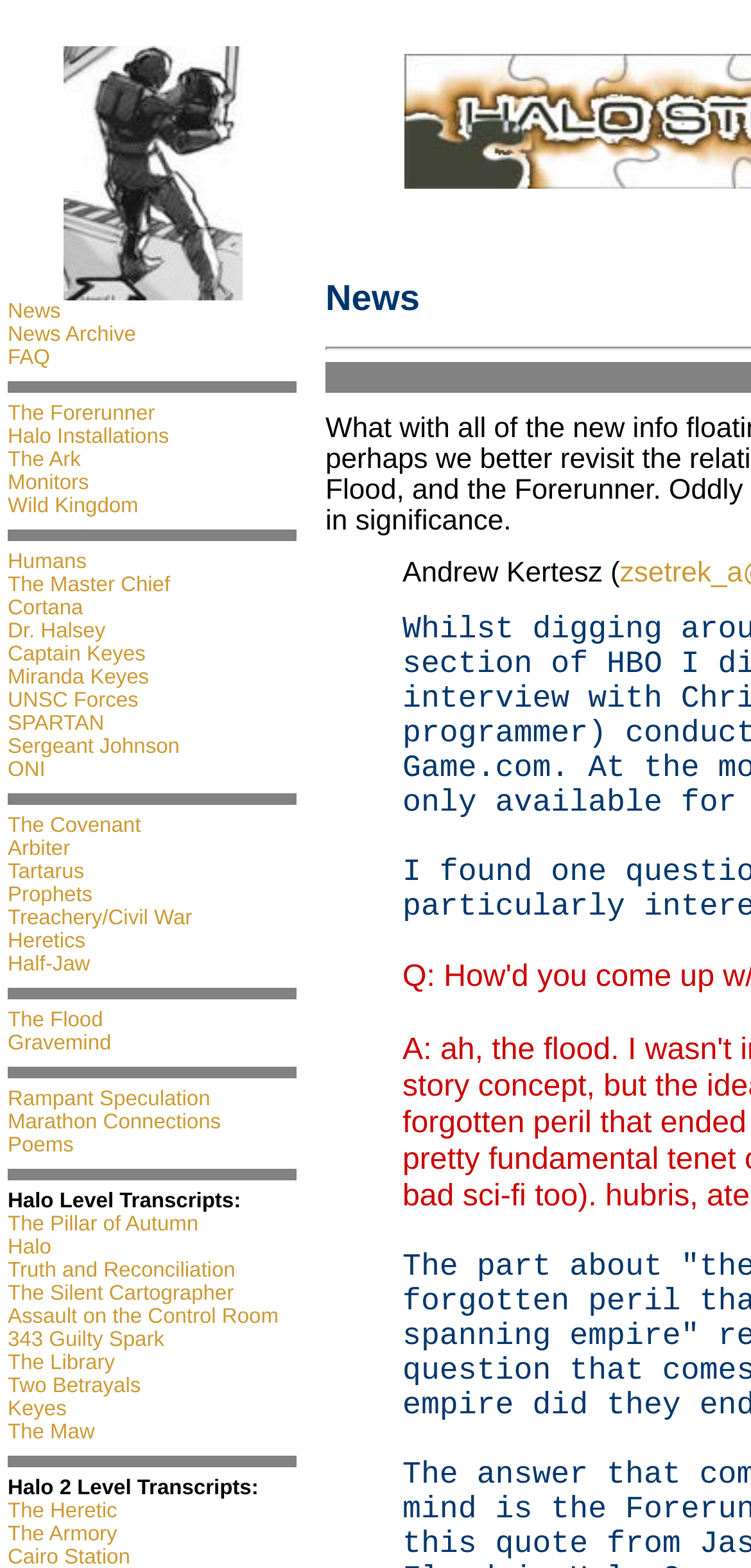Use a single word or phrase to answer the question:
How many links are related to Halo characters?

14